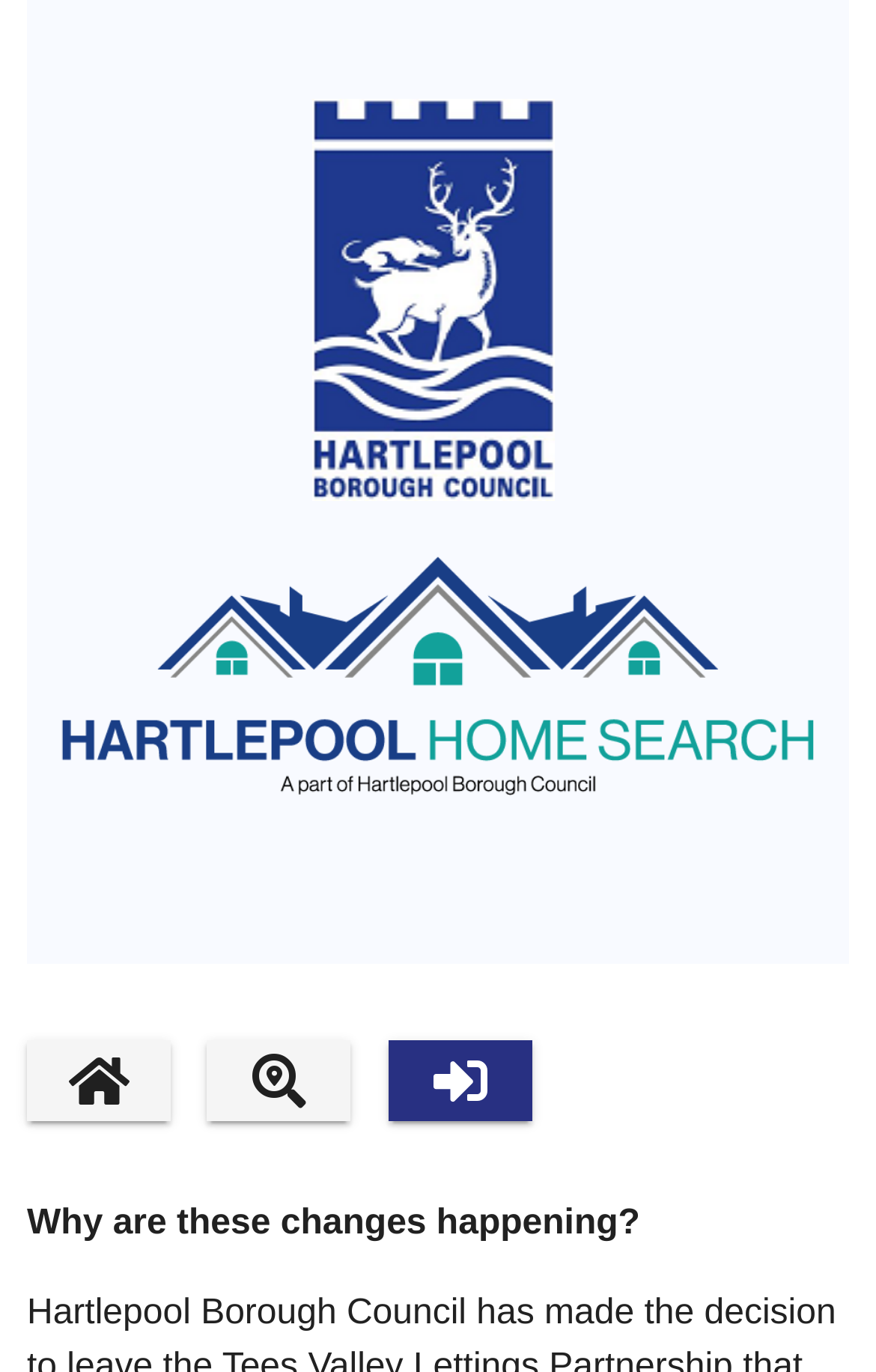Given the description "Log in", determine the bounding box of the corresponding UI element.

[0.443, 0.758, 0.607, 0.817]